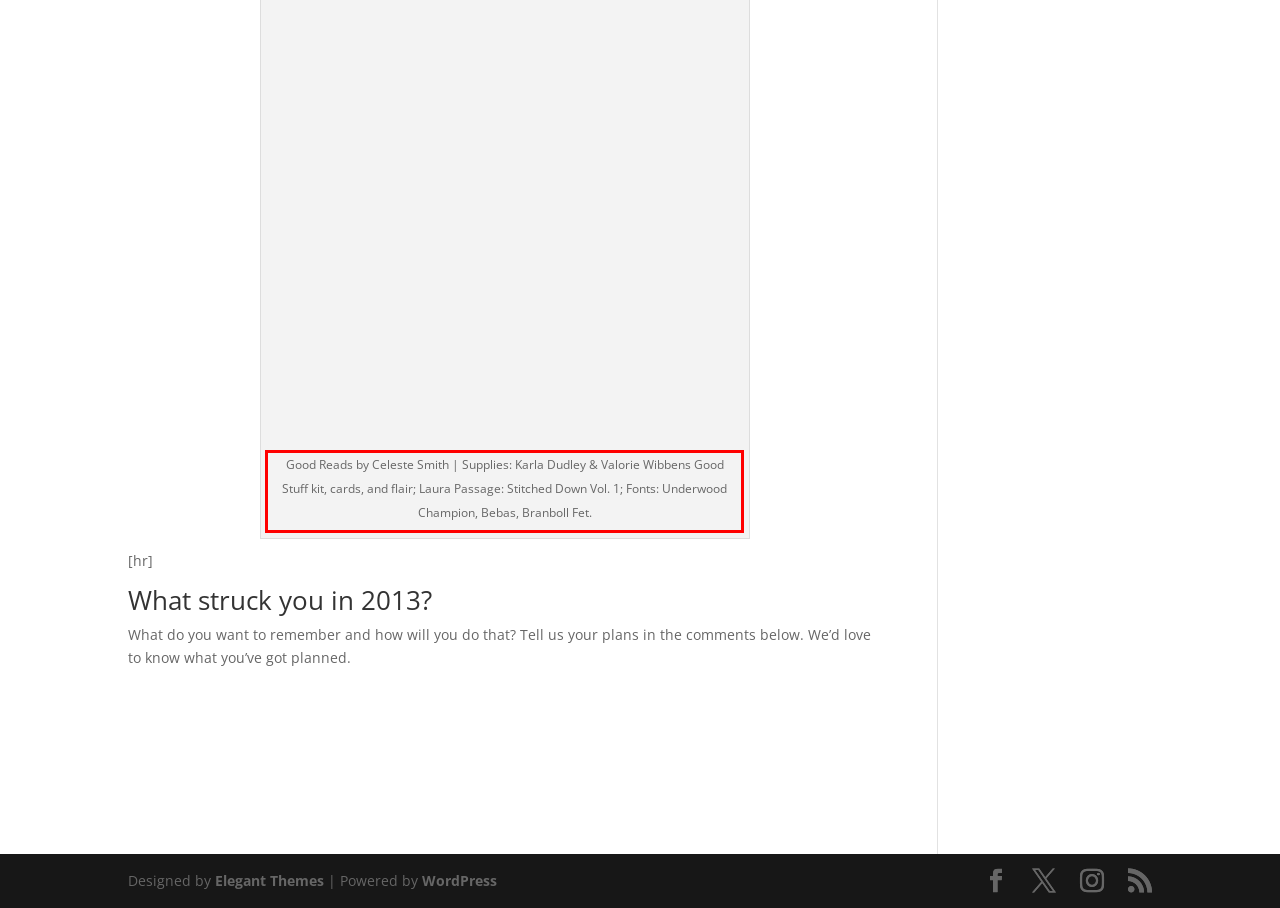From the screenshot of the webpage, locate the red bounding box and extract the text contained within that area.

Good Reads by Celeste Smith | Supplies: Karla Dudley & Valorie Wibbens Good Stuff kit, cards, and flair; Laura Passage: Stitched Down Vol. 1; Fonts: Underwood Champion, Bebas, Branboll Fet.